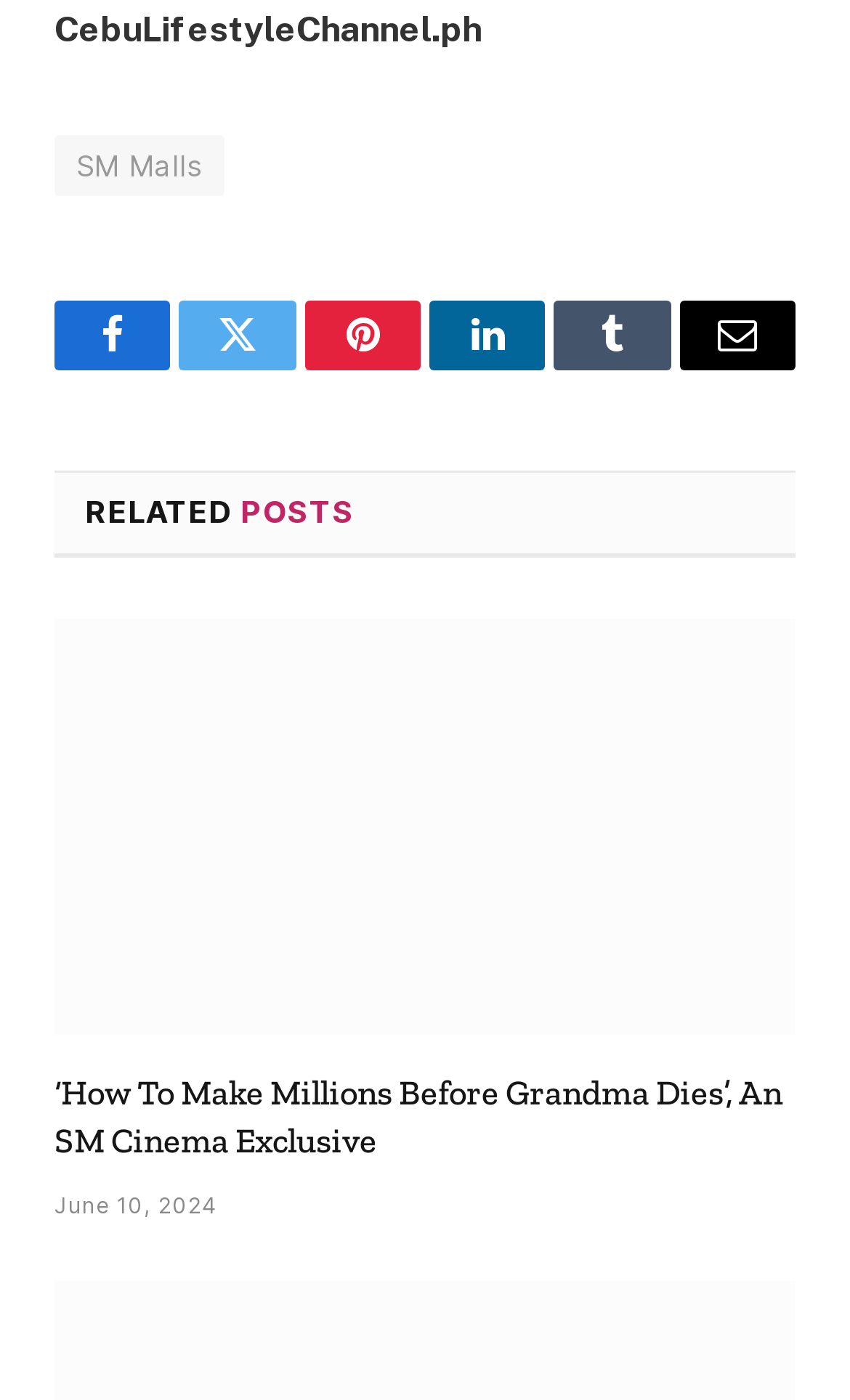What is the name of the website?
Analyze the image and deliver a detailed answer to the question.

The name of the website can be found at the top of the webpage, which is 'CebuLifestyleChannel.ph'.